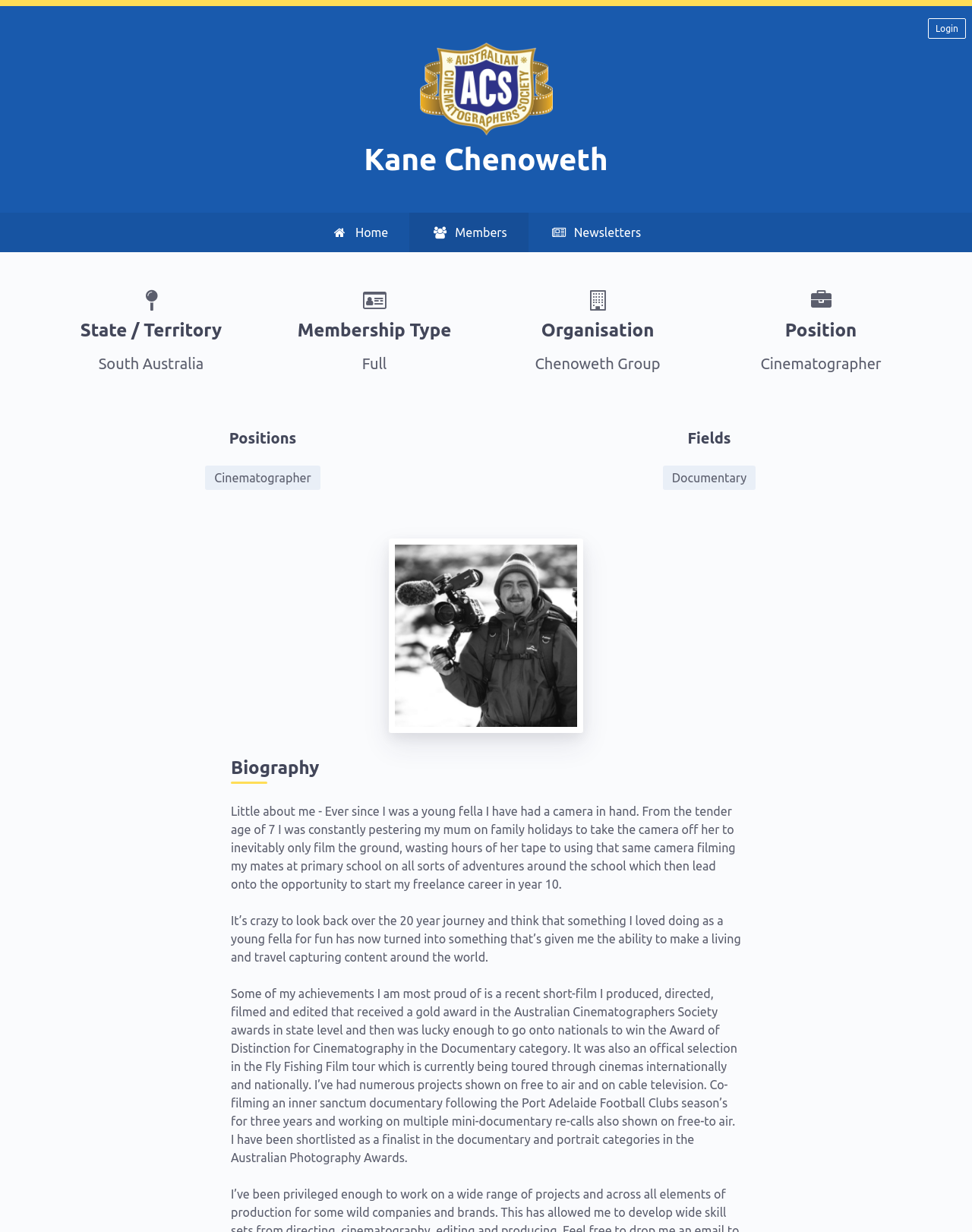Produce an elaborate caption capturing the essence of the webpage.

The webpage is about Kane Chenoweth, a cinematographer, and his profile on the Australian Cinematographers Society website. At the top right corner, there is a "Login" link. Below it, there is the Australian cinematographer society logo, which is an image. 

On the top left, there is a heading with the name "Kane Chenoweth". Below it, there are three links: "Home", "Members", and a "Newsletters" static text. 

The main content of the page is divided into four sections, each with a description list. The first section has a term "State / Territory" and a detail "South Australia". The second section has a term "Membership Type" and a detail "Full". The third section has a term "Organisation" and a detail "Chenoweth Group". The fourth section has a term "Position" and a detail "Cinematographer". 

Below these sections, there are two headings: "Positions" and "Fields". Under the "Fields" heading, there is a static text "Documentary". 

On the right side of the page, there is a profile image of Kane Chenoweth. Below it, there is a heading "Biography" and a long paragraph of text describing Kane's background and experience in cinematography. The text is divided into three parts, each describing a different aspect of his career.